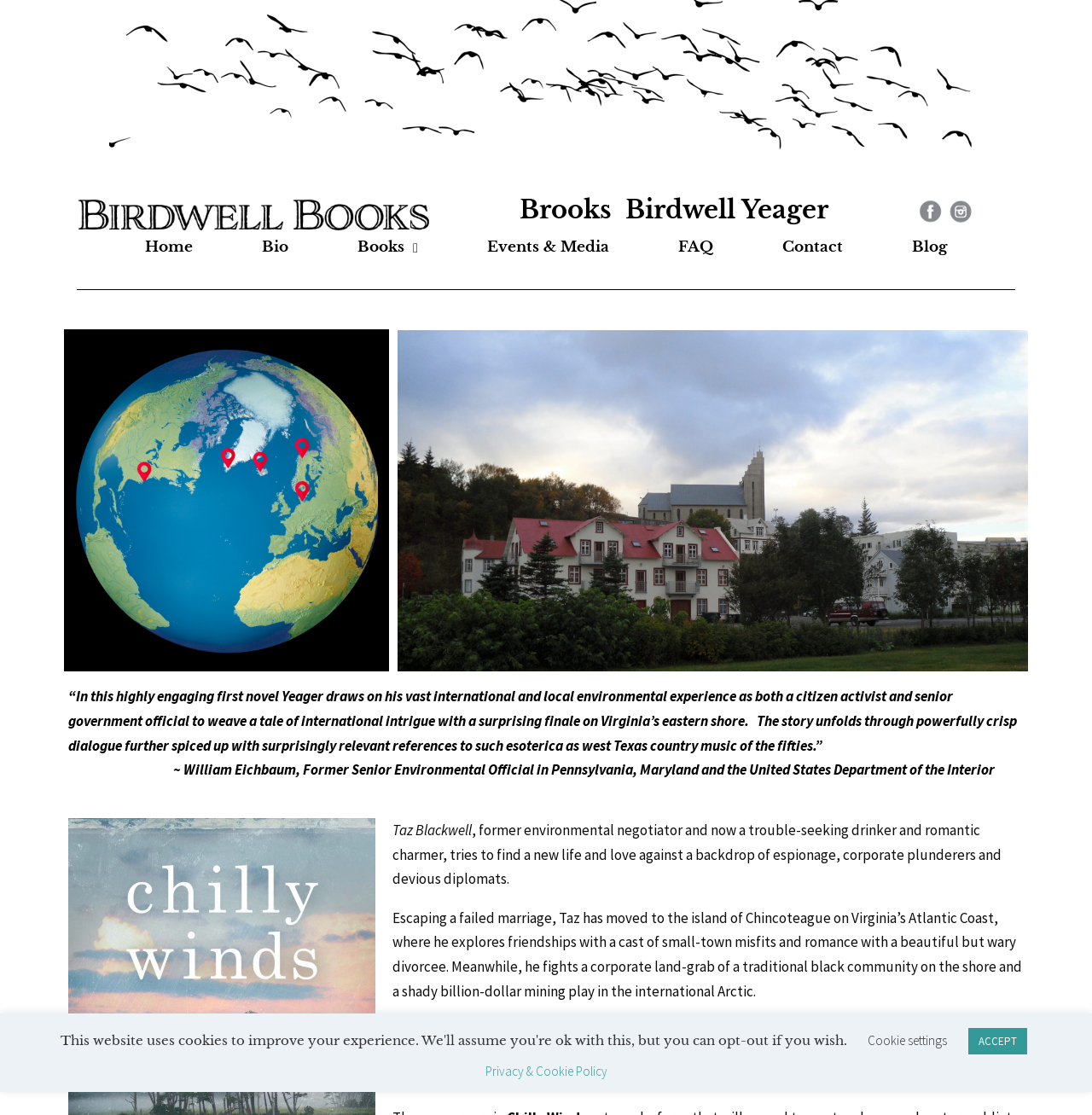Please look at the image and answer the question with a detailed explanation: How many social media links are available?

There are two social media links available, one for Facebook and one for Instagram, which are located at the top of the webpage, next to the author's name.